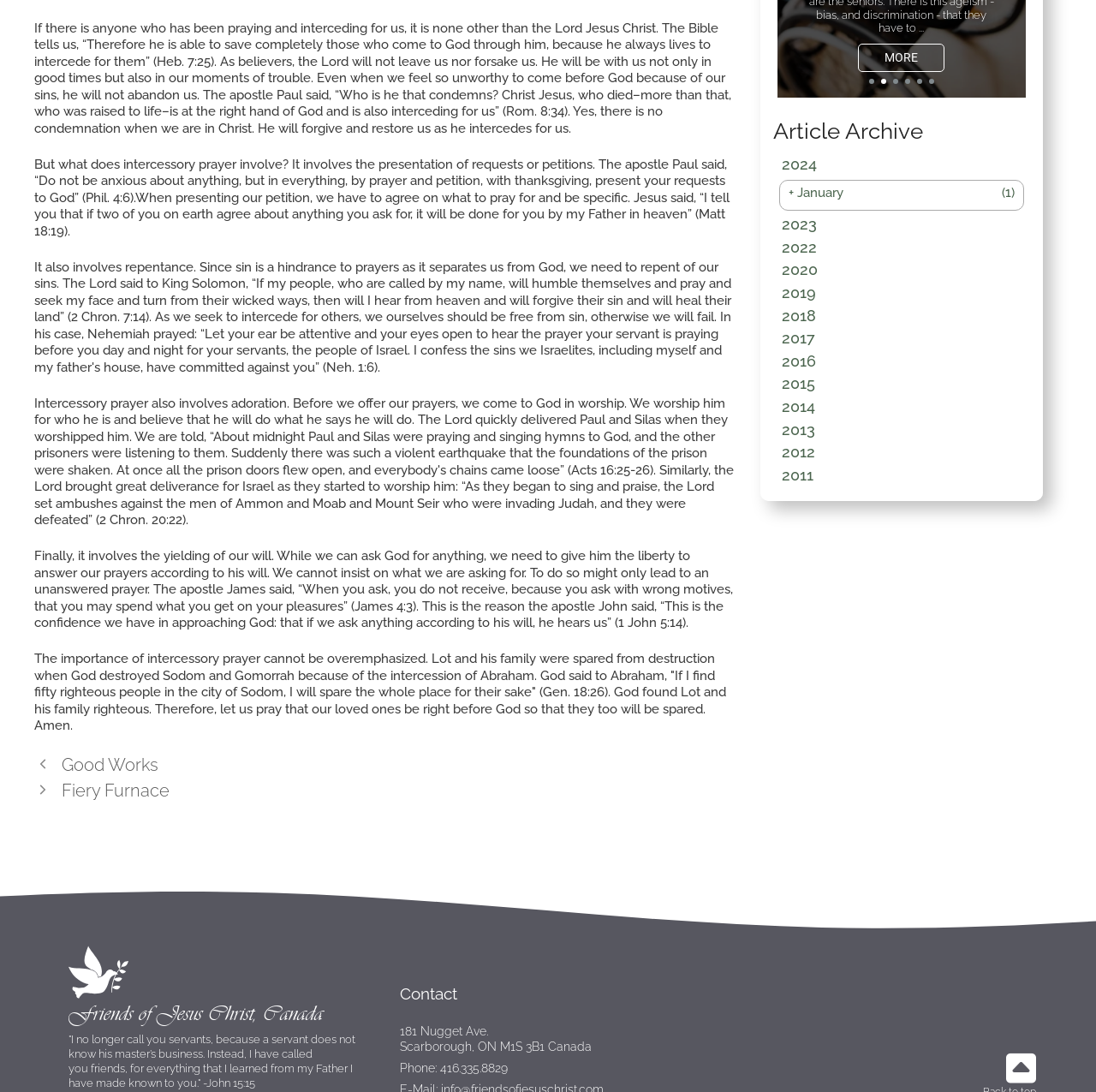Provide the bounding box coordinates of the HTML element described by the text: "2019". The coordinates should be in the format [left, top, right, bottom] with values between 0 and 1.

[0.705, 0.256, 0.94, 0.28]